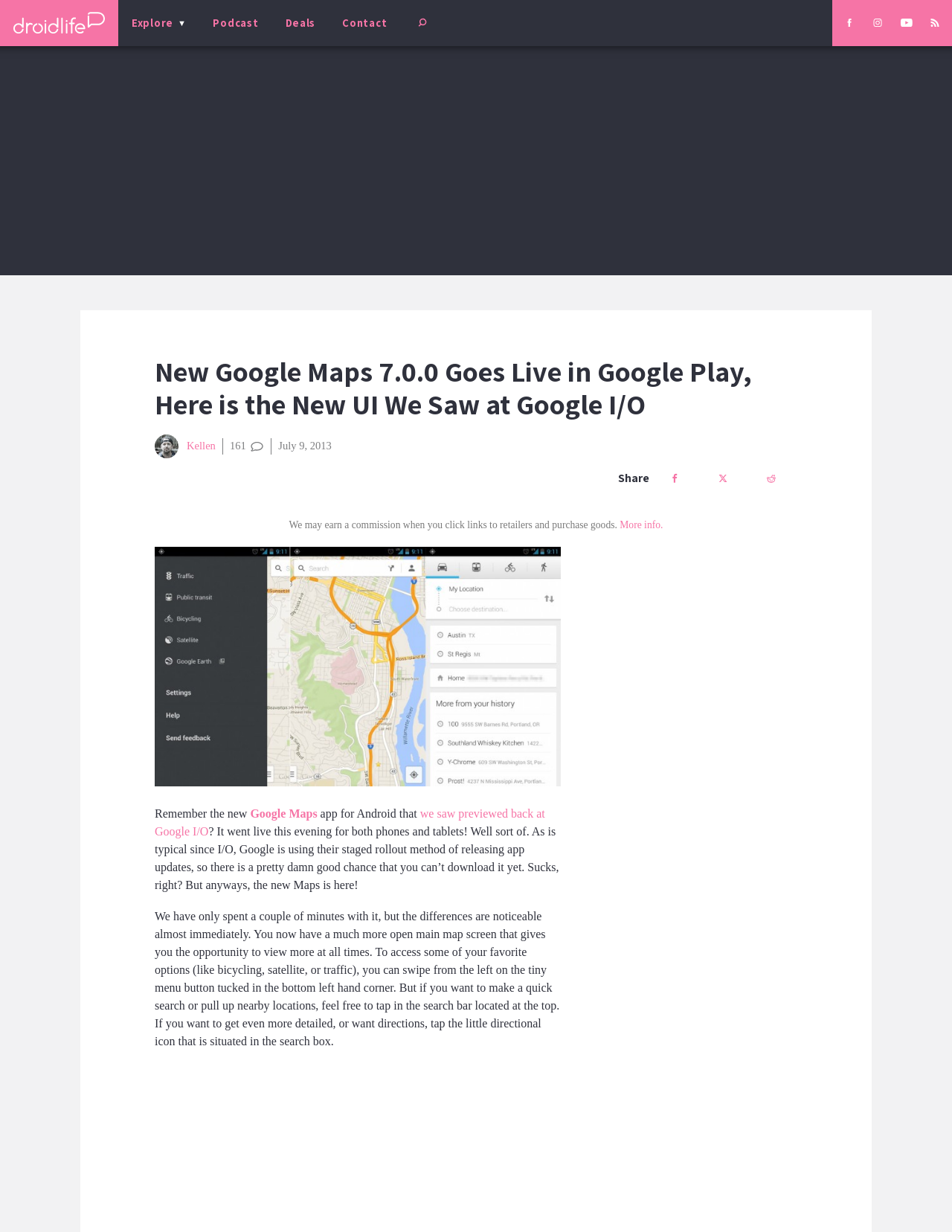Answer this question in one word or a short phrase: When was the article published?

July 9, 2013